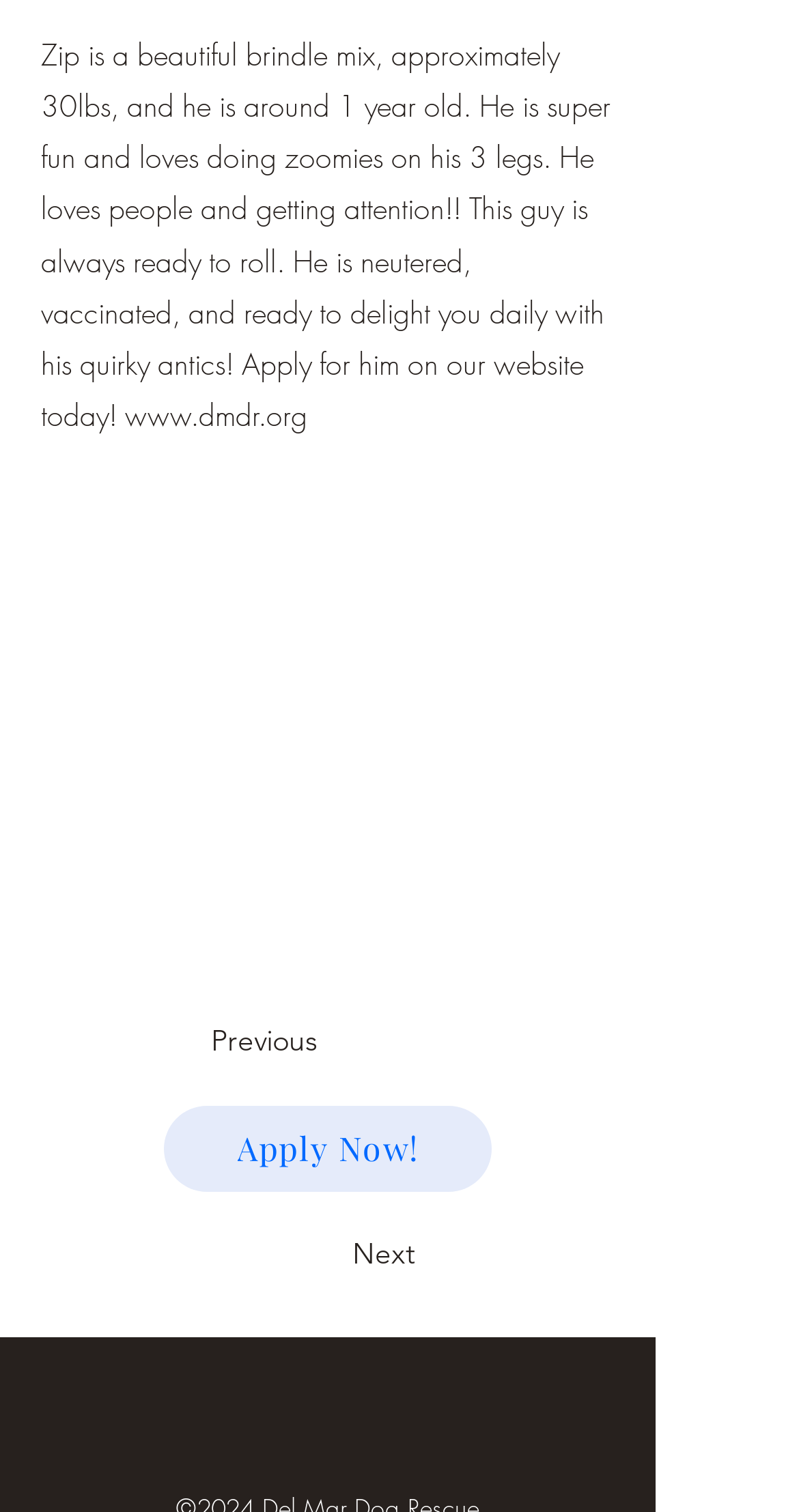How many legs does the dog have?
Refer to the image and give a detailed answer to the question.

The answer can be found in the StaticText element which describes the dog, Zip, as 'doing zoomies on his 3 legs'.